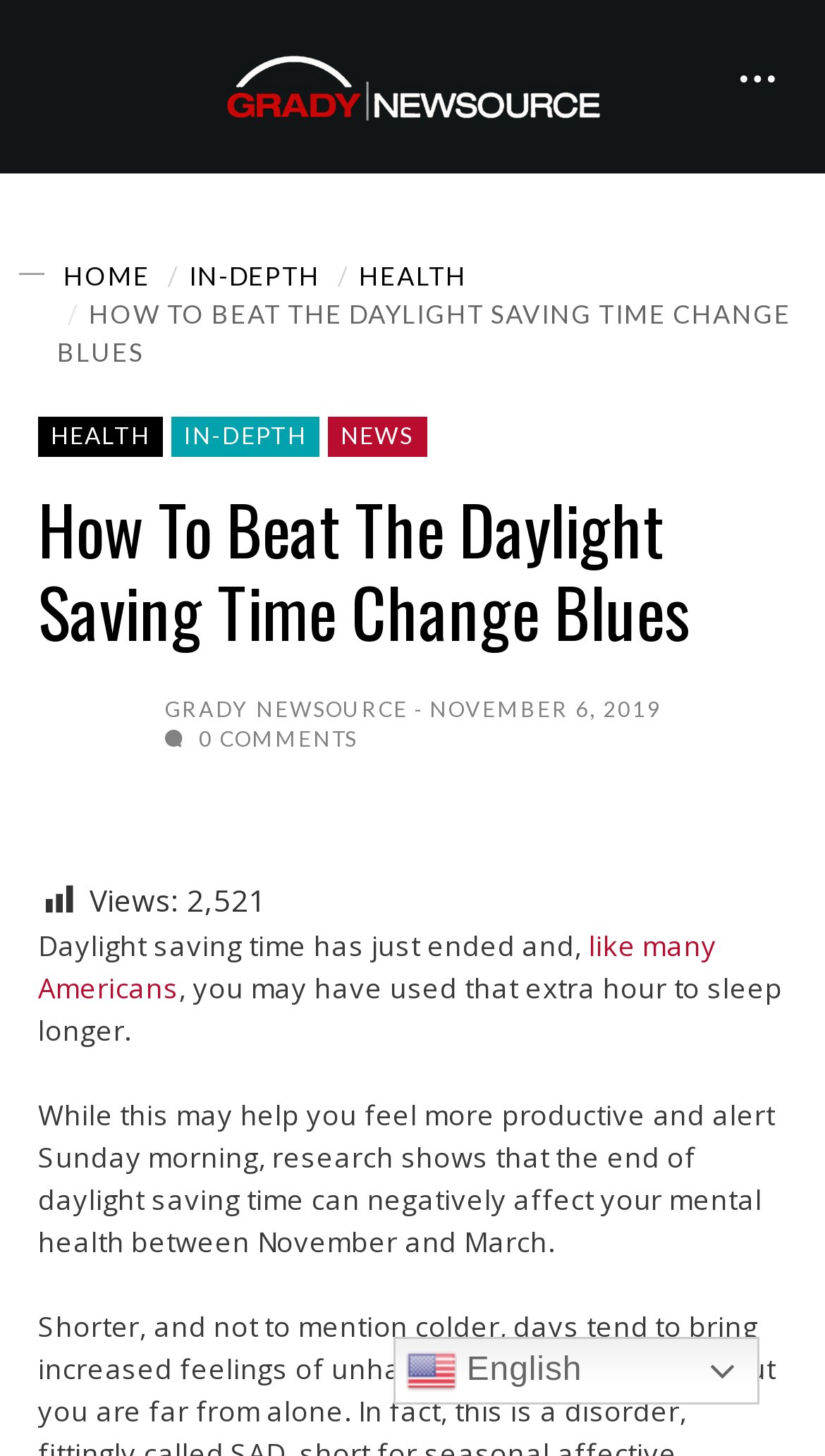Identify the bounding box coordinates of the clickable section necessary to follow the following instruction: "Read the article about how to beat the daylight saving time change blues". The coordinates should be presented as four float numbers from 0 to 1, i.e., [left, top, right, bottom].

[0.046, 0.334, 0.954, 0.447]